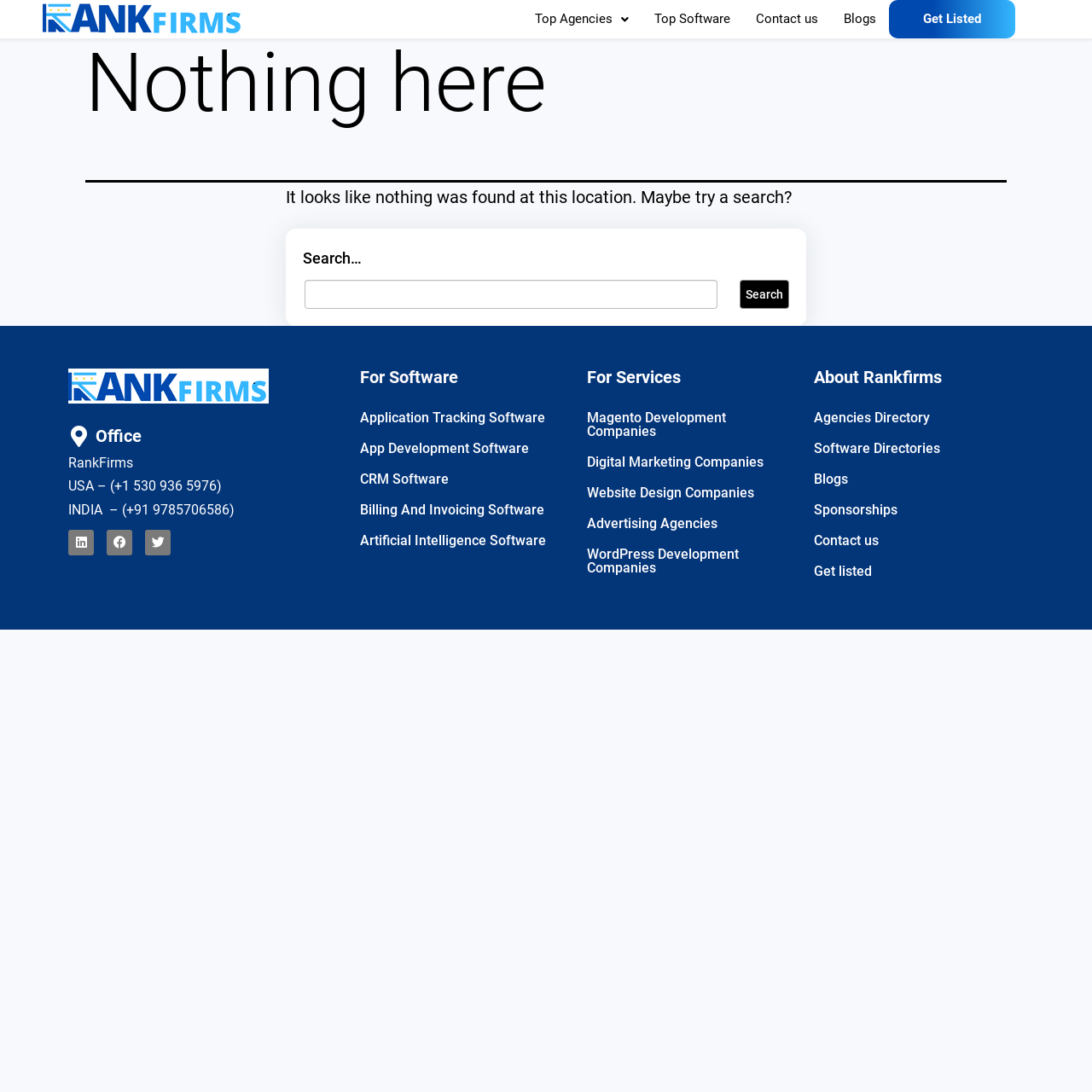Reply to the question with a single word or phrase:
What is the text of the first link on the top?

Top Agencies